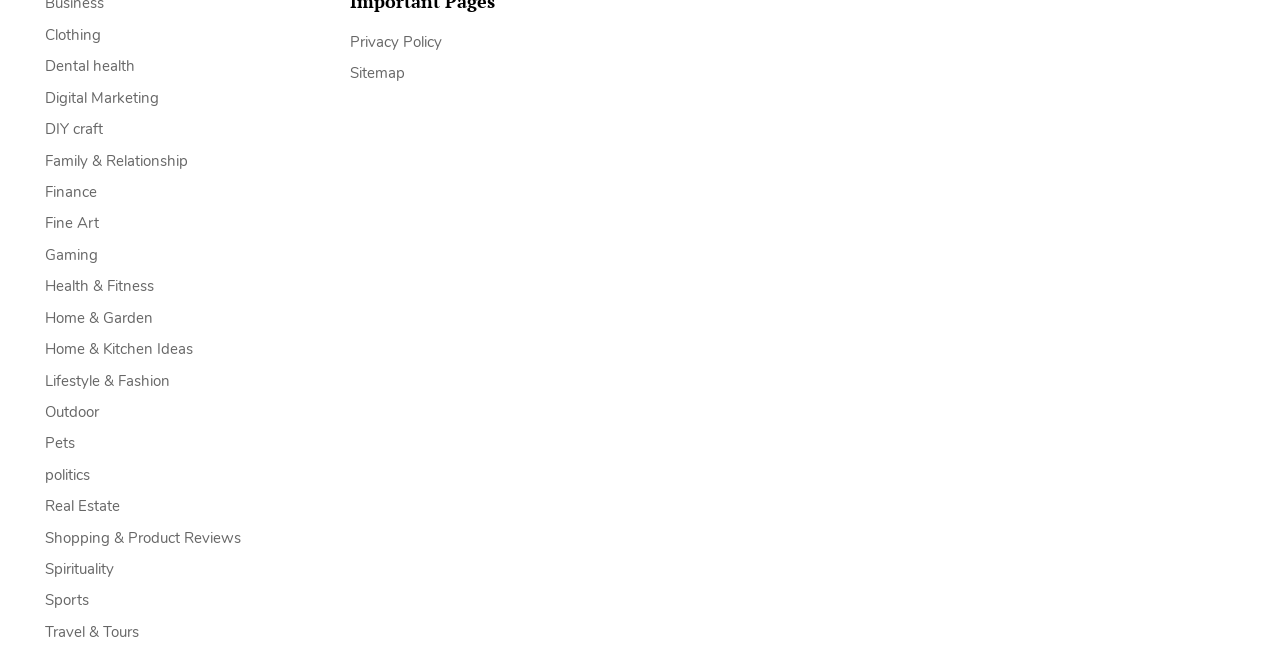Examine the screenshot and answer the question in as much detail as possible: What categories are available on this website?

Based on the links provided on the webpage, it appears that the website offers various categories such as Clothing, Dental health, Digital Marketing, DIY craft, and many more. These categories are listed as links on the webpage, indicating that users can access different sections of the website related to these topics.